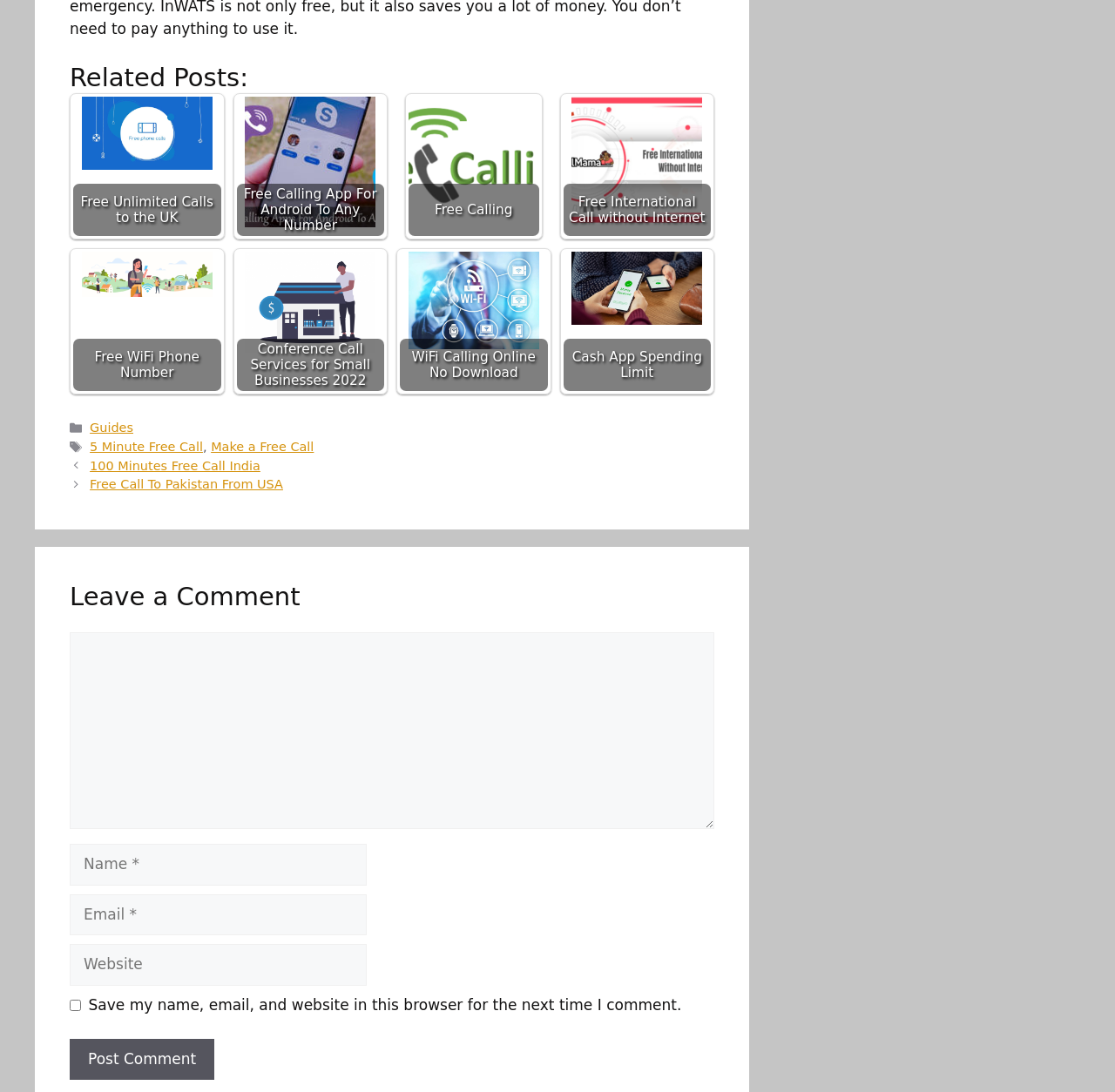Point out the bounding box coordinates of the section to click in order to follow this instruction: "Click on 'Post Comment'".

[0.062, 0.951, 0.192, 0.989]